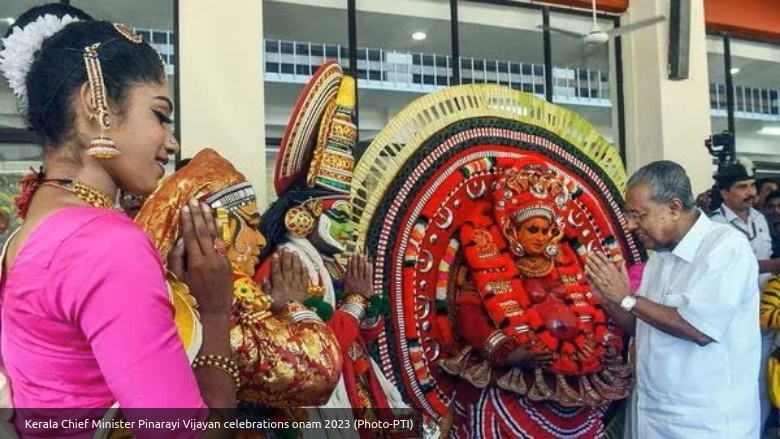Who is credited with taking the photograph?
Use the information from the image to give a detailed answer to the question.

The caption explicitly states that the photograph is credited to PTI, indicating that PTI is the source or owner of the image.